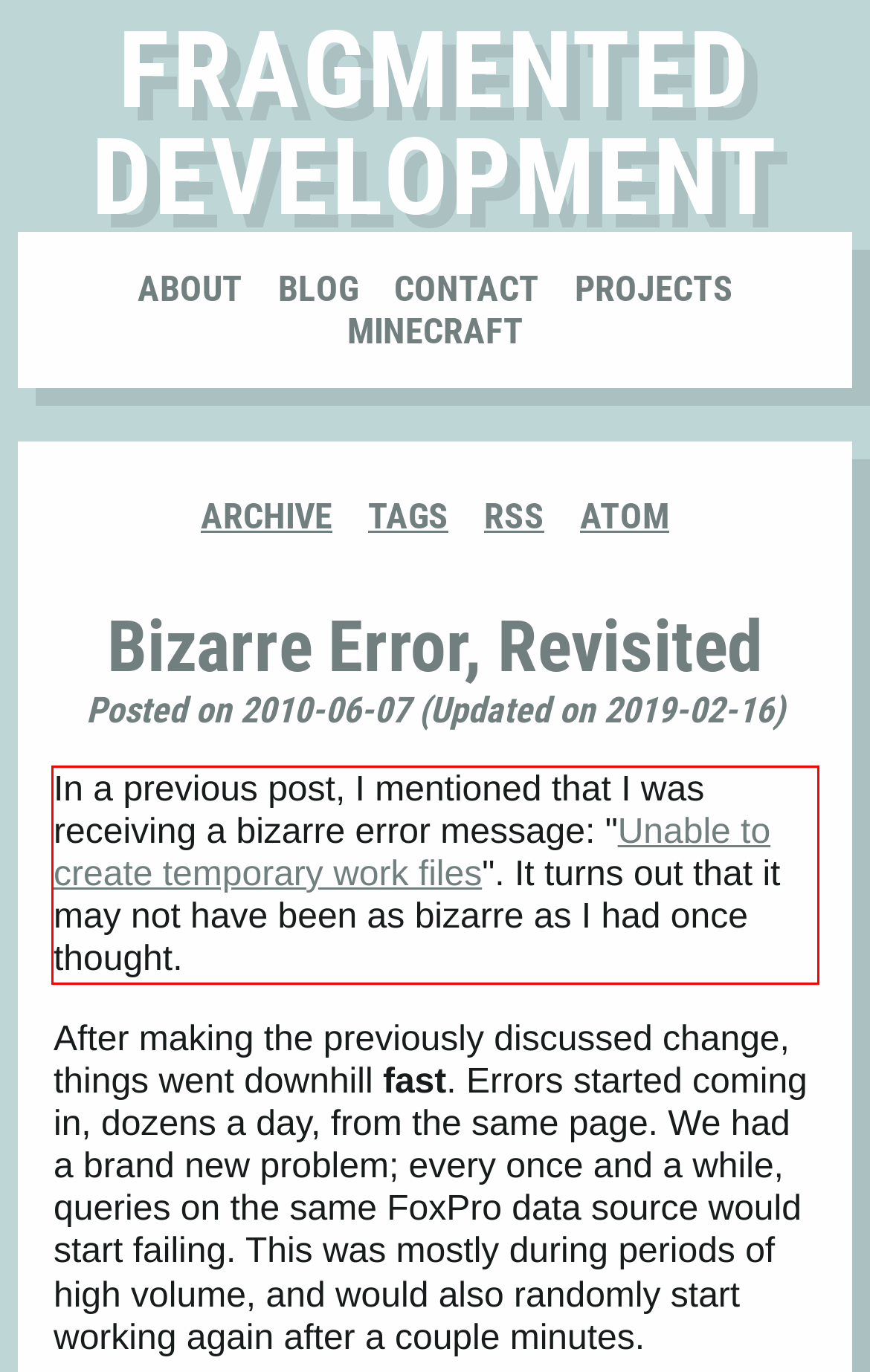Using the provided screenshot of a webpage, recognize the text inside the red rectangle bounding box by performing OCR.

In a previous post, I mentioned that I was receiving a bizarre error message: "Unable to create temporary work files". It turns out that it may not have been as bizarre as I had once thought.